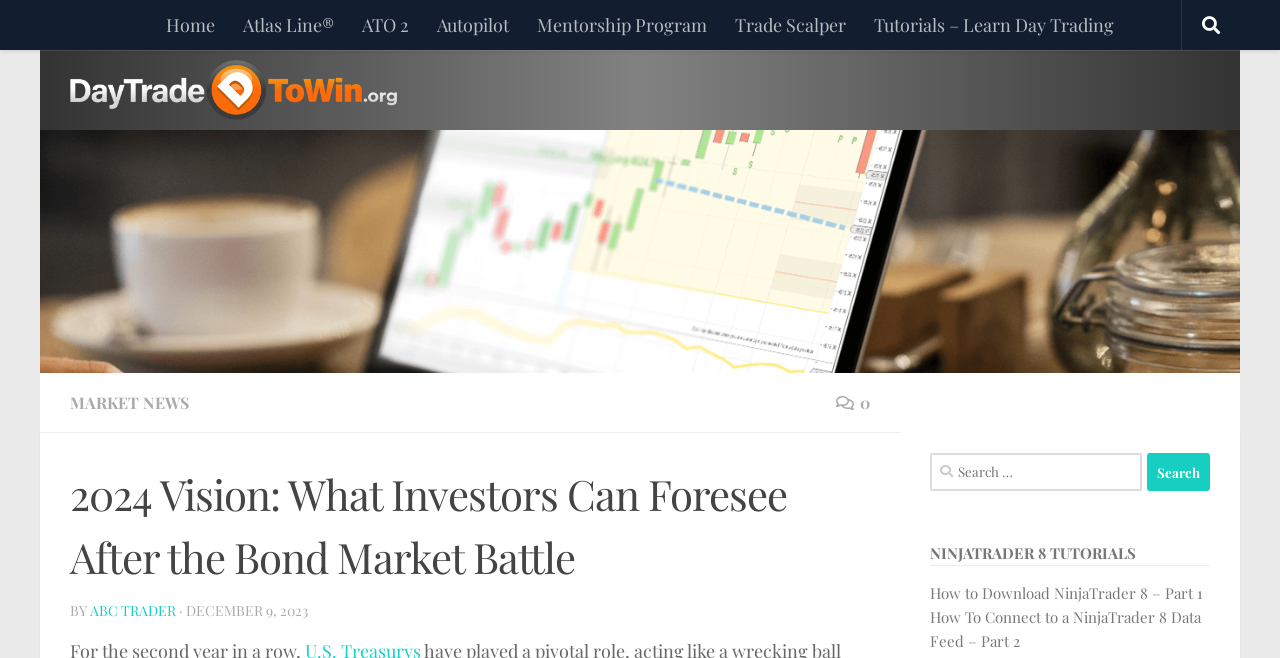Identify and provide the bounding box for the element described by: "Market News".

[0.055, 0.596, 0.148, 0.628]